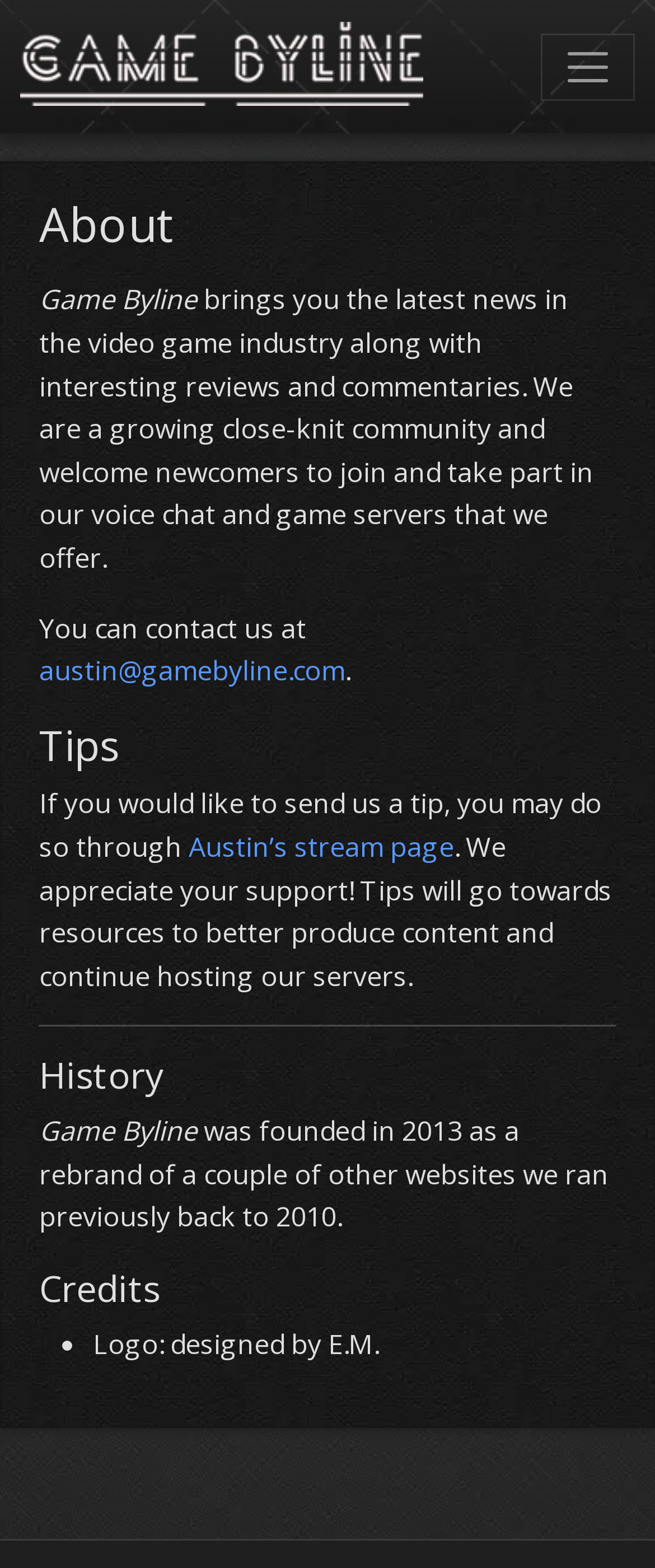How can you contact the website? Observe the screenshot and provide a one-word or short phrase answer.

austin@gamebyline.com